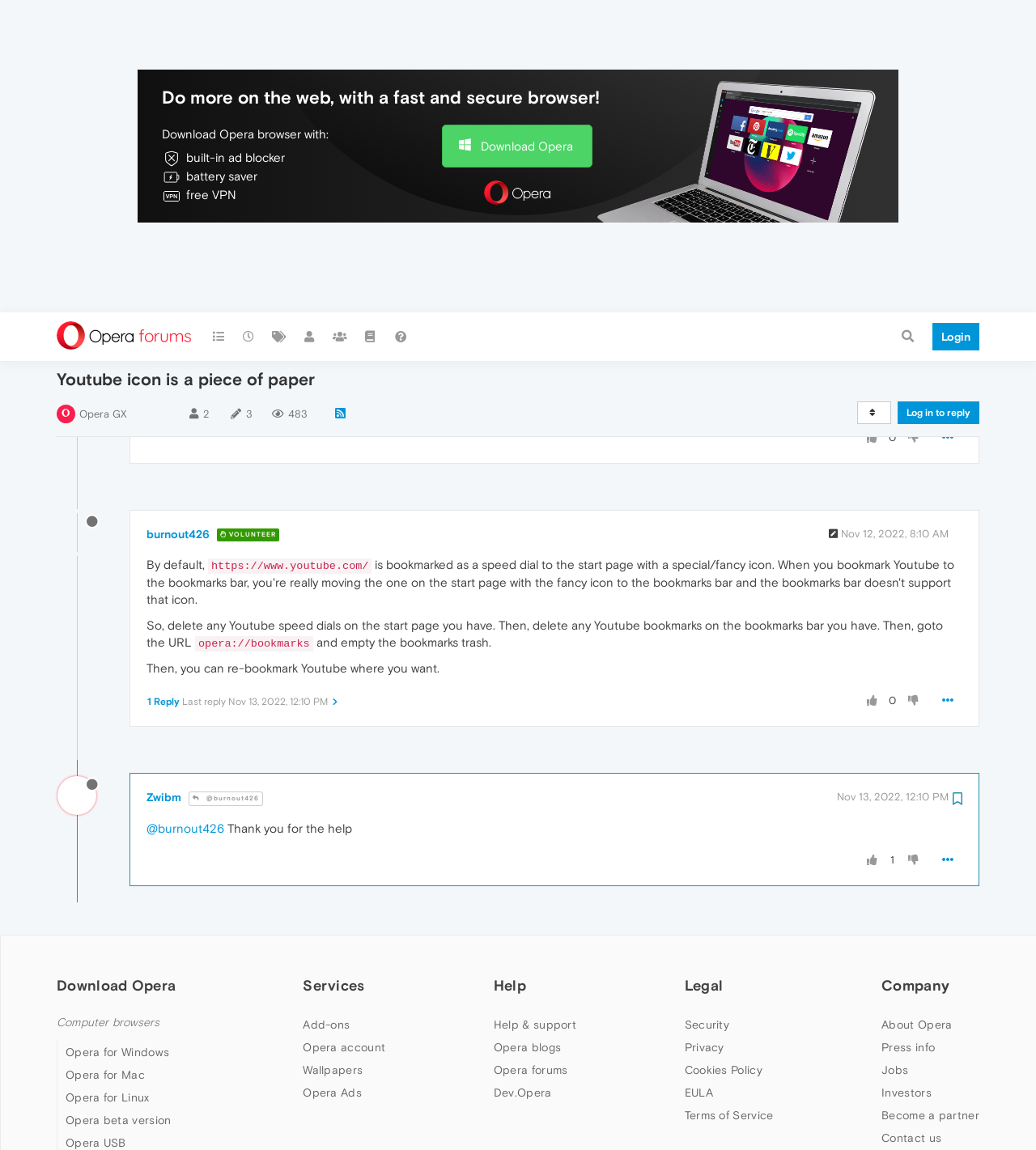Could you identify the text that serves as the heading for this webpage?

Youtube icon is a piece of paper